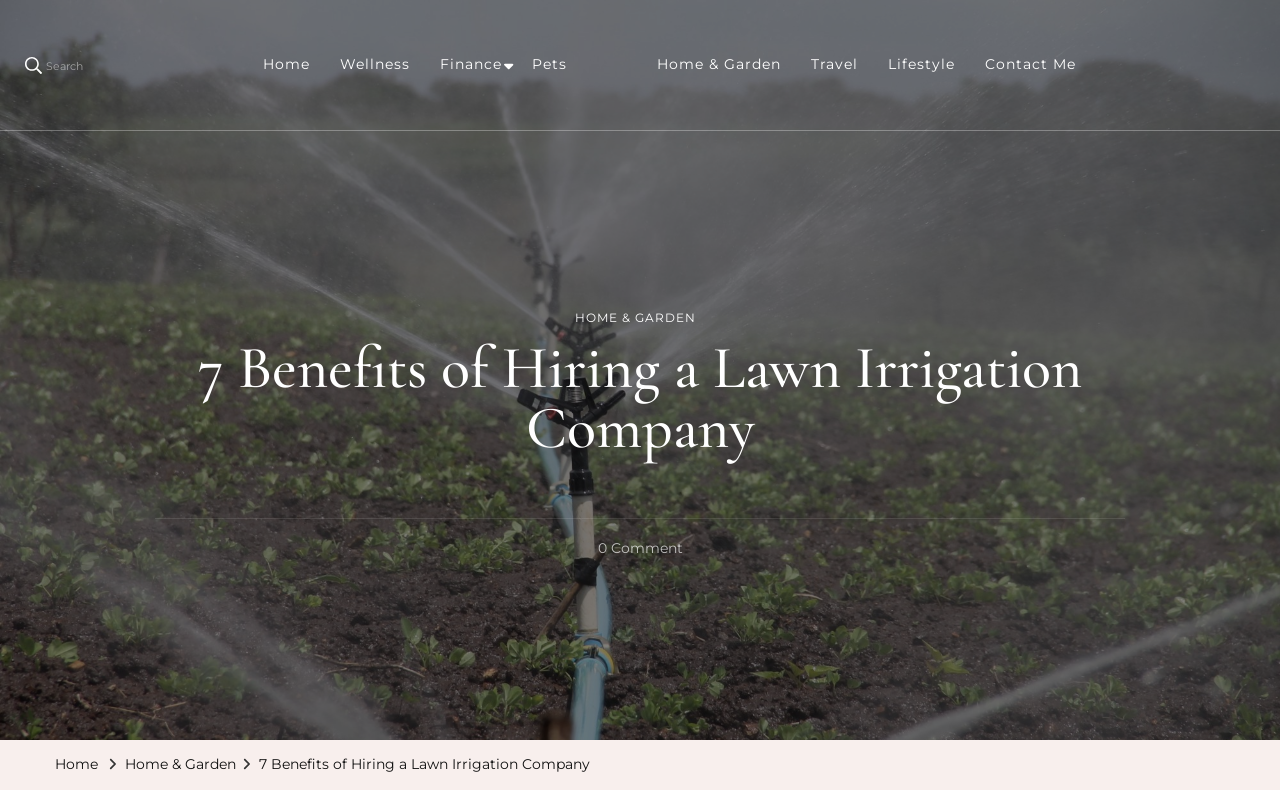Locate the bounding box coordinates of the clickable part needed for the task: "click the search button".

[0.02, 0.067, 0.065, 0.093]